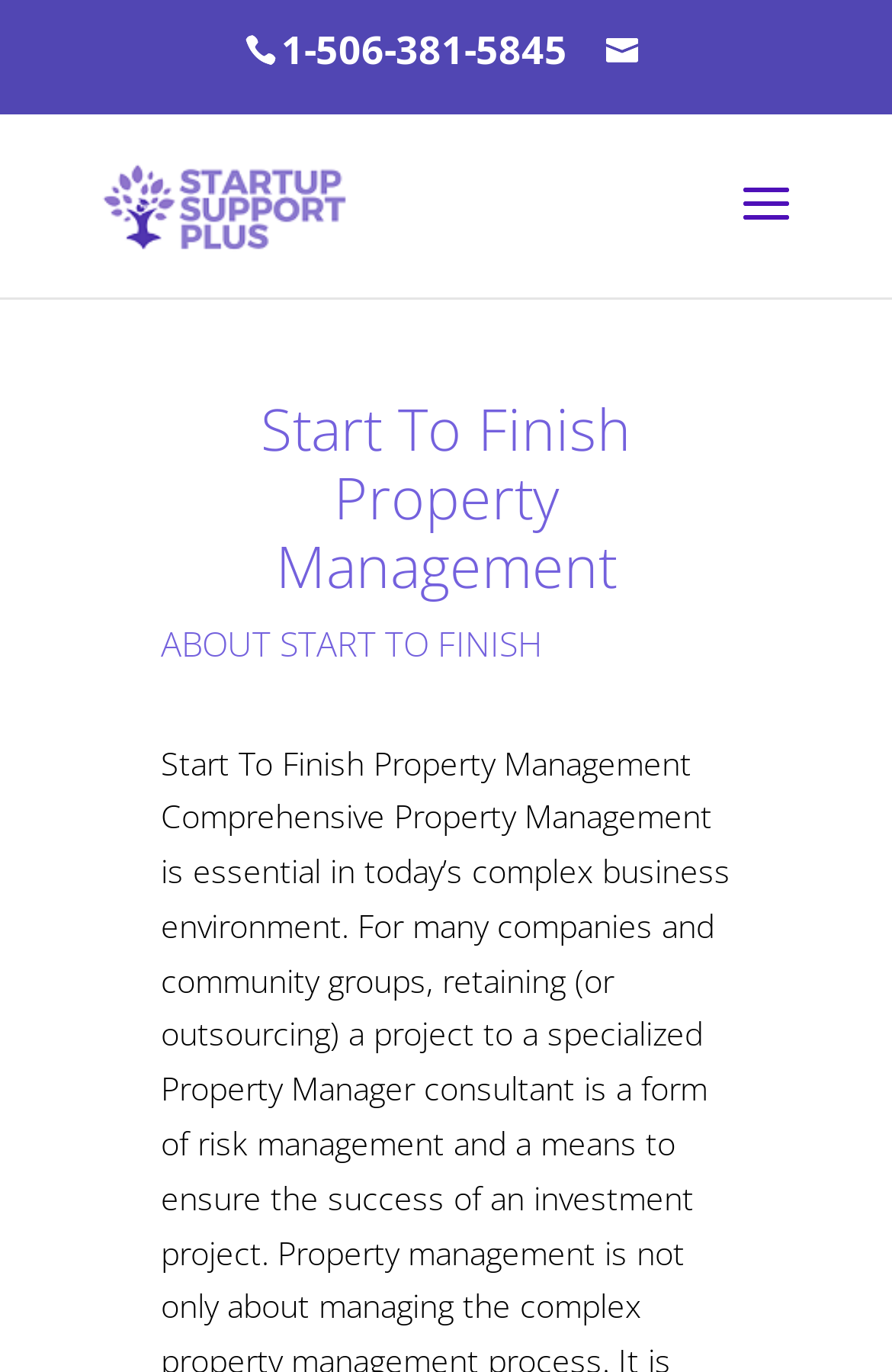Using the provided element description: "1-506-381-5845", determine the bounding box coordinates of the corresponding UI element in the screenshot.

[0.315, 0.016, 0.636, 0.055]